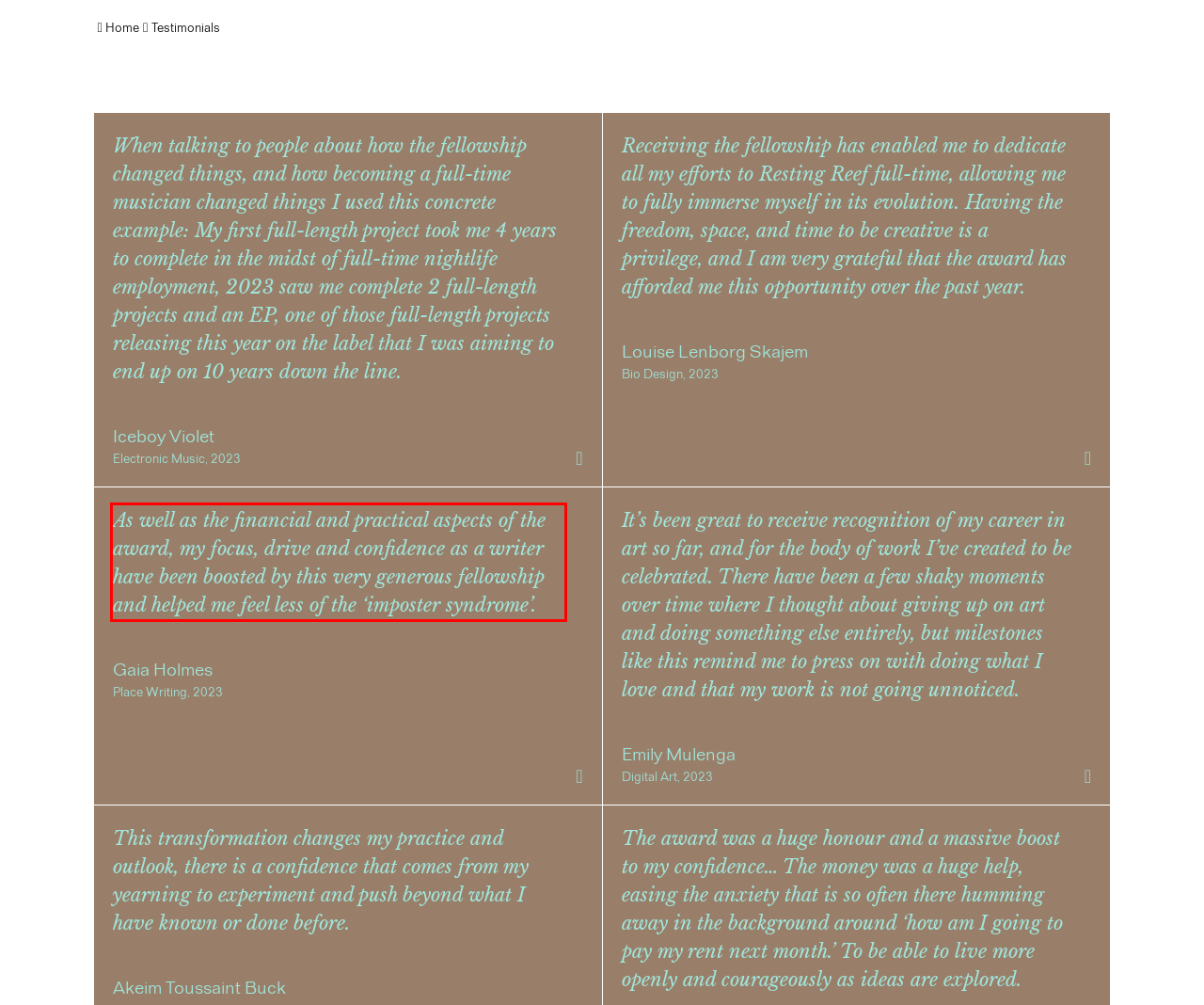Within the screenshot of the webpage, there is a red rectangle. Please recognize and generate the text content inside this red bounding box.

As well as the financial and practical aspects of the award, my focus, drive and confidence as a writer have been boosted by this very generous fellowship and helped me feel less of the ‘imposter syndrome’.